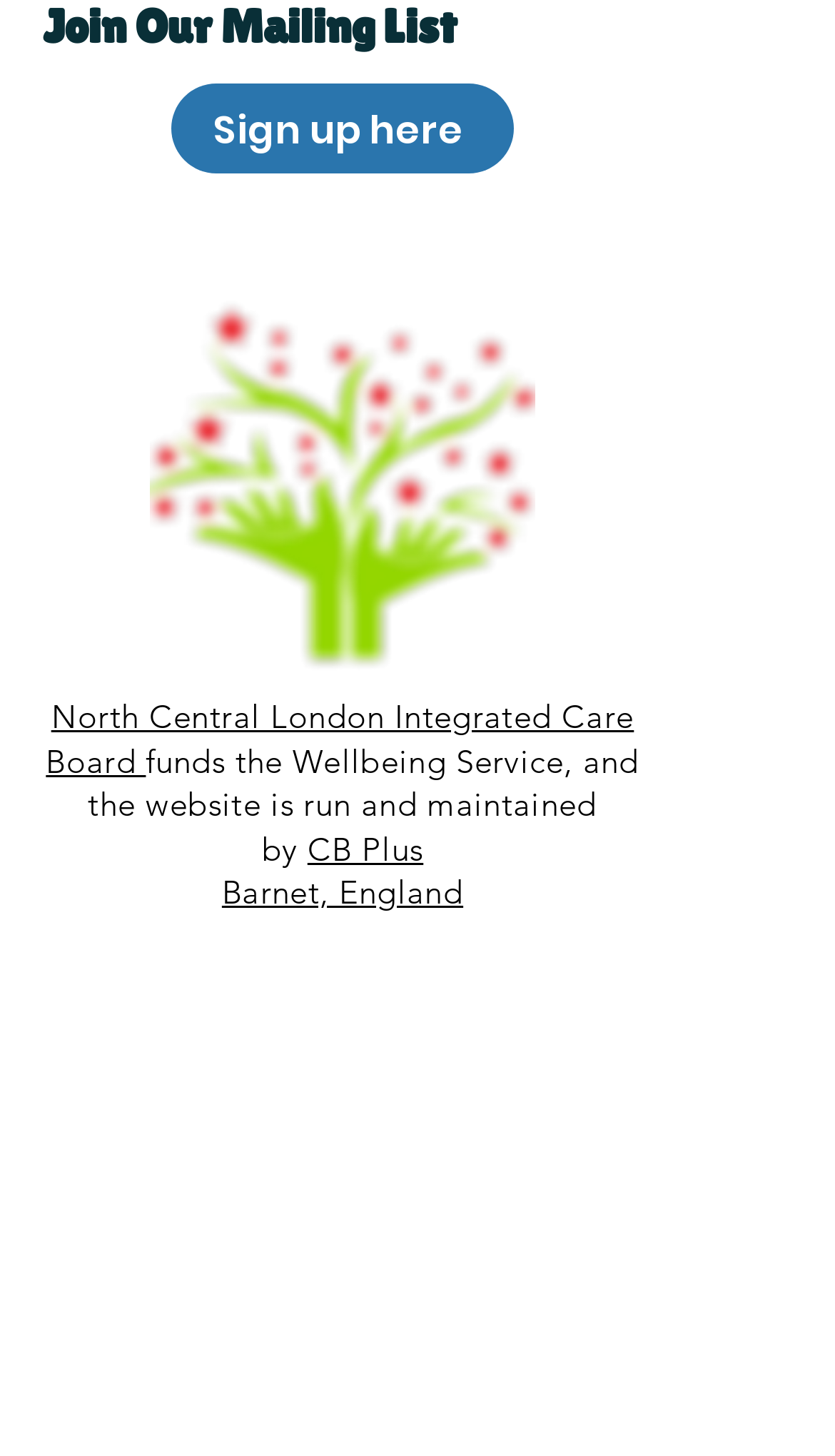Where is the Wellbeing Service located?
Using the picture, provide a one-word or short phrase answer.

Barnet, England